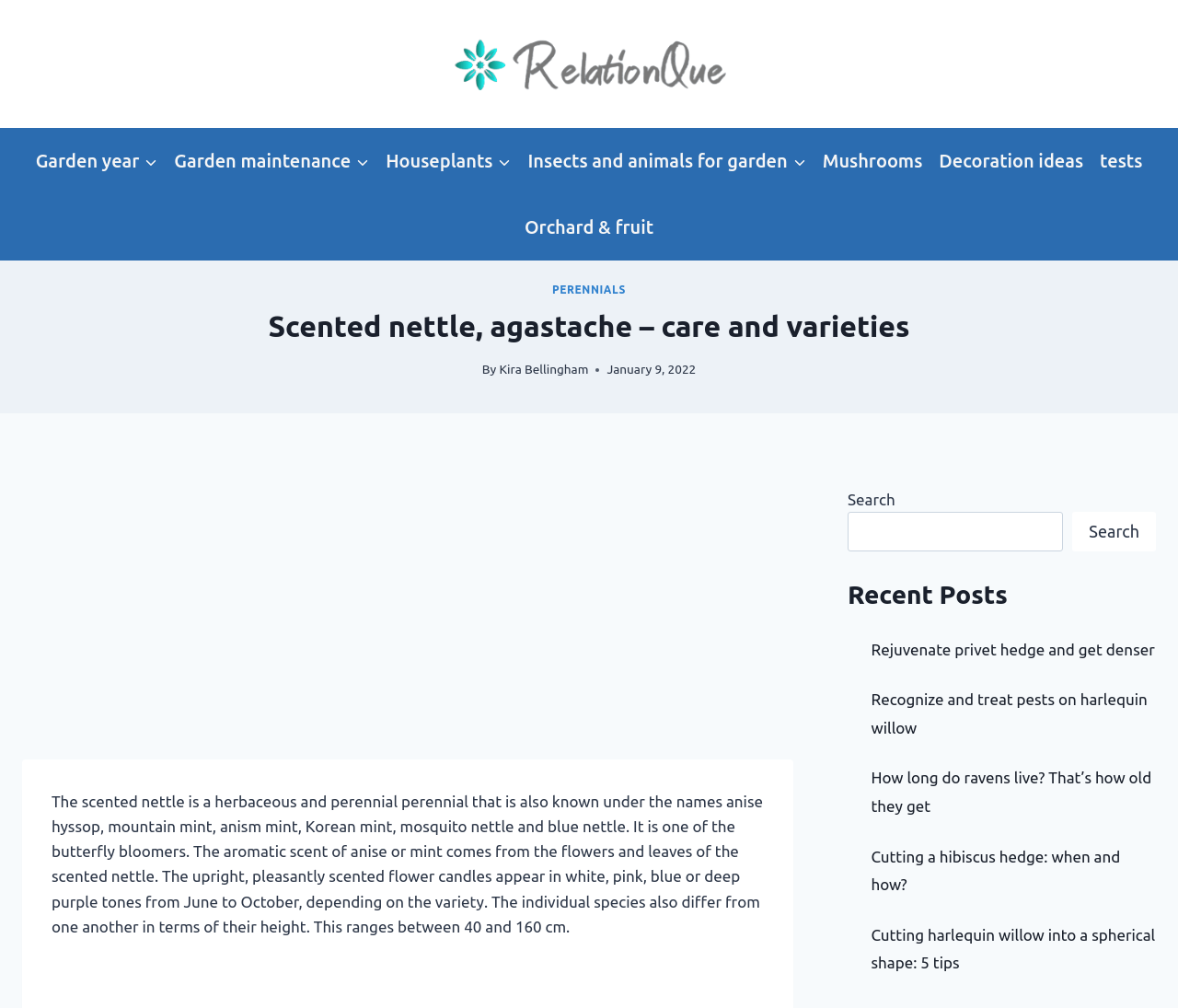Based on the image, please respond to the question with as much detail as possible:
What is the date of the current article?

I found the date by looking at the text 'January 9, 2022' which is located near the author's name.